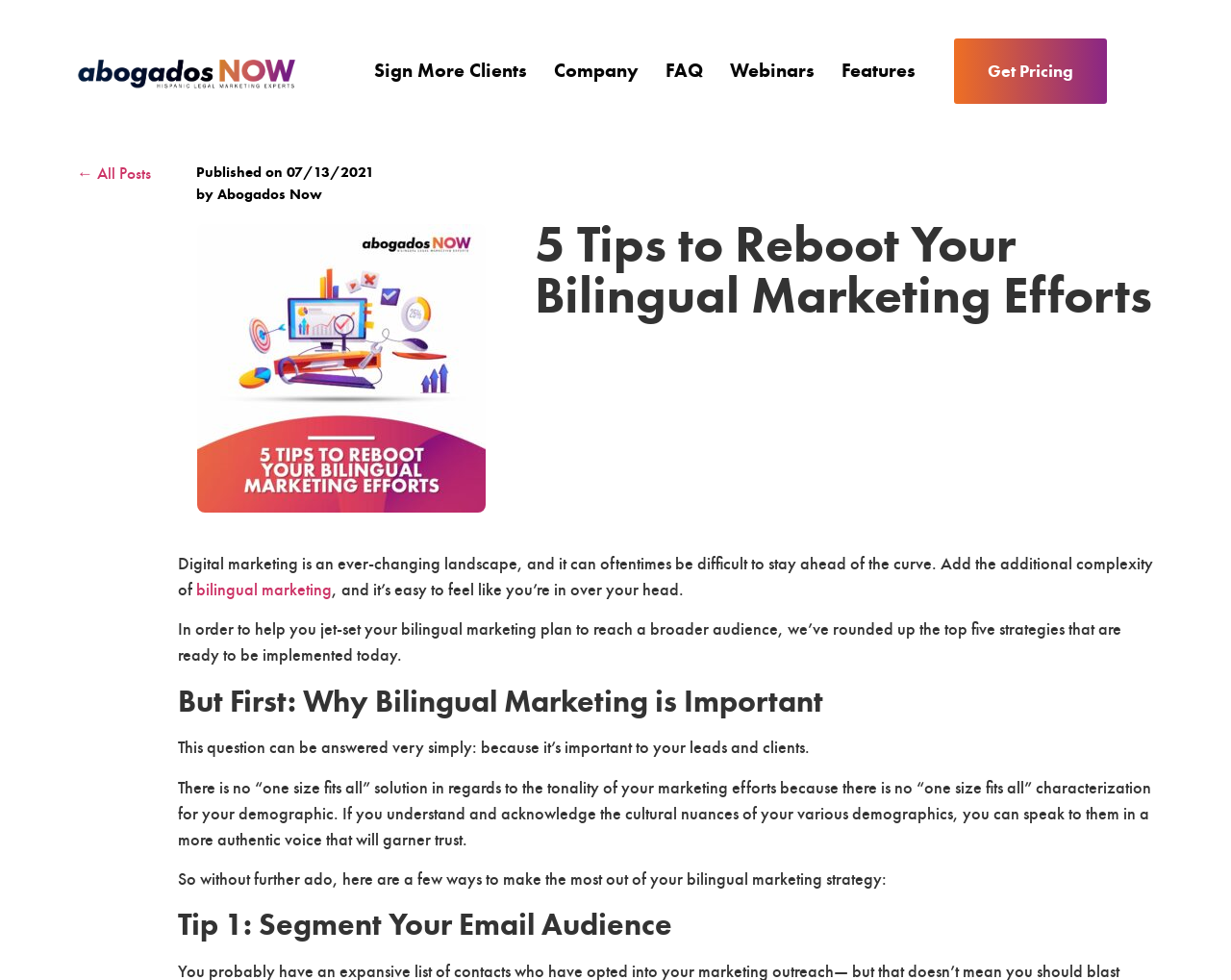What is the purpose of the article?
Using the information from the image, give a concise answer in one word or a short phrase.

To provide tips for bilingual marketing